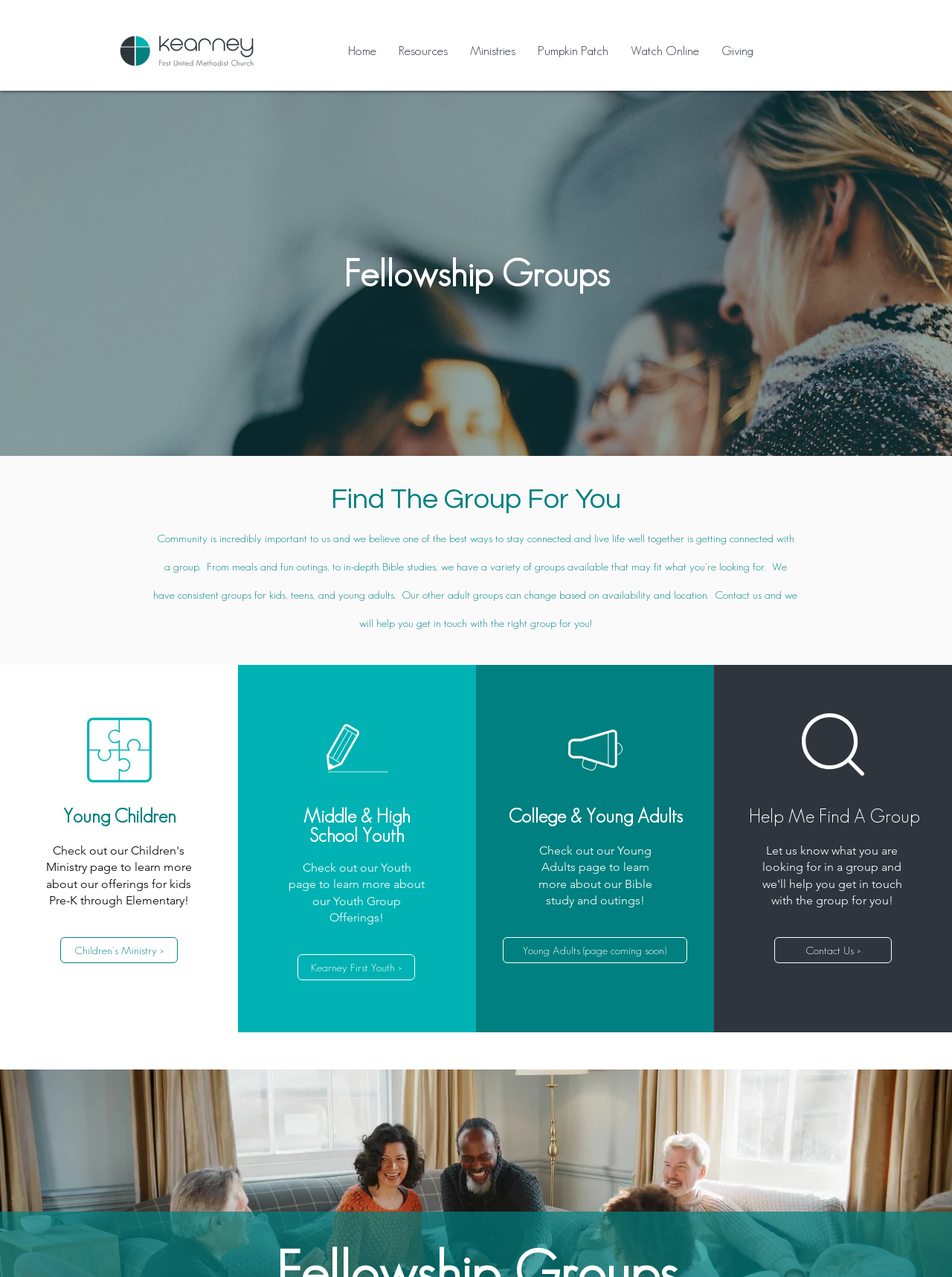Please locate the clickable area by providing the bounding box coordinates to follow this instruction: "Click the Home link".

[0.354, 0.029, 0.407, 0.051]